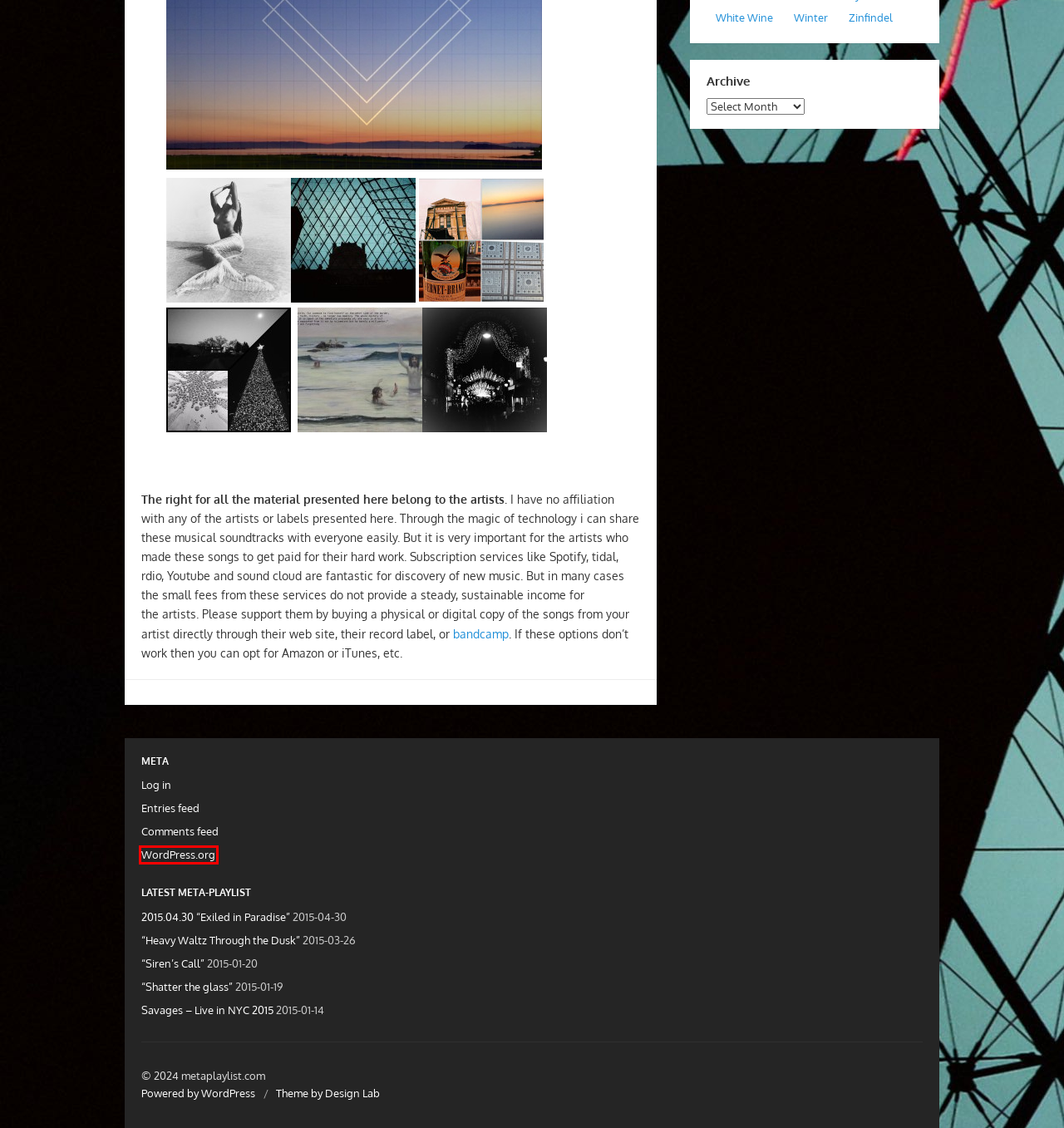You are provided with a screenshot of a webpage containing a red rectangle bounding box. Identify the webpage description that best matches the new webpage after the element in the bounding box is clicked. Here are the potential descriptions:
A. Savages – Live in NYC 2015 – metaplaylist.com
B. 2015.04.30  “Exiled in Paradise” – metaplaylist.com
C. 2014.12.30 Back to Black – metaplaylist.com
D. “Heavy Waltz Through the Dusk” – metaplaylist.com
E. Log In ‹ metaplaylist.com — WordPress
F. “Obey the Time” – metaplaylist.com
G. “Siren’s Call” – metaplaylist.com
H. Blog Tool, Publishing Platform, and CMS – WordPress.org

H